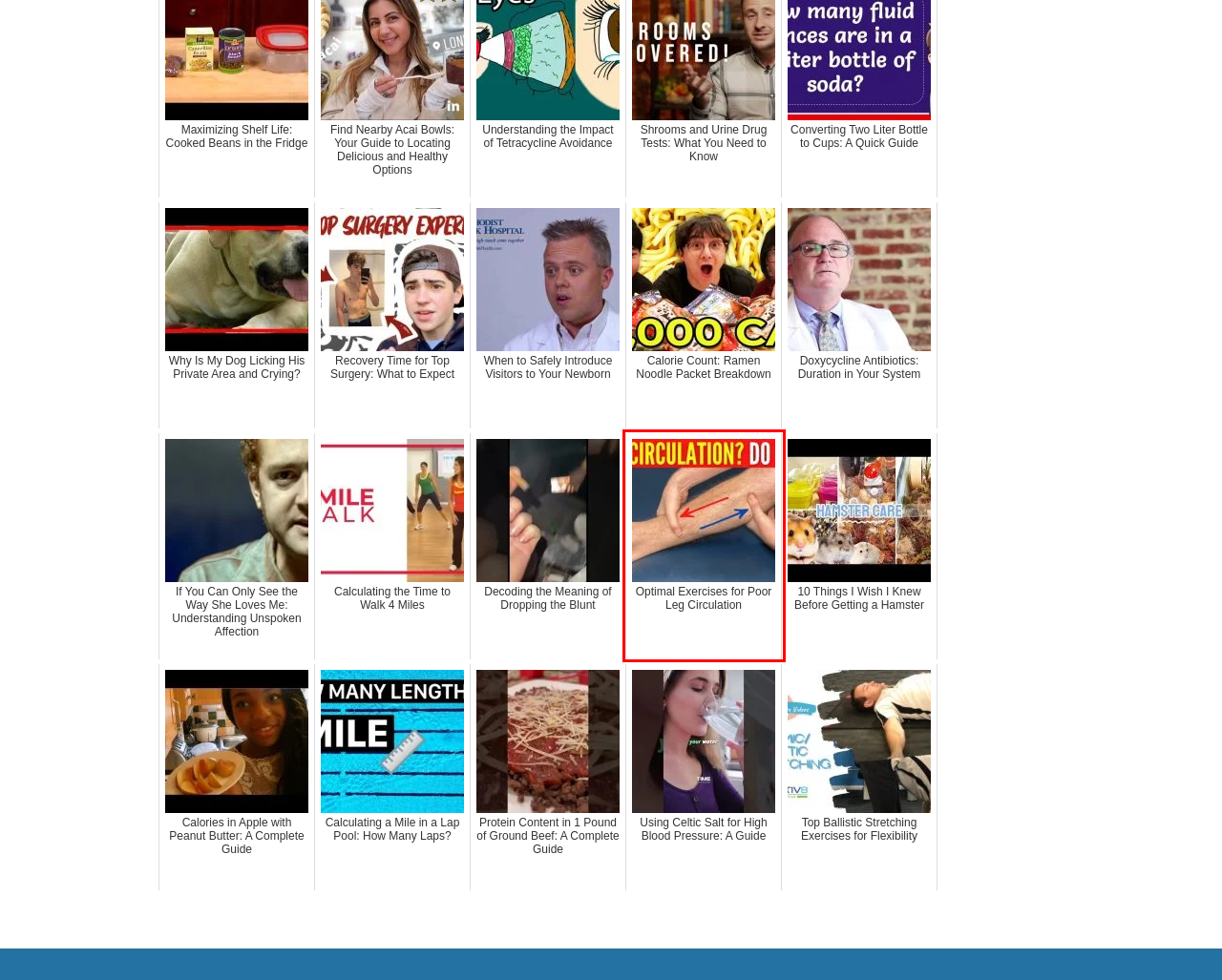Check out the screenshot of a webpage with a red rectangle bounding box. Select the best fitting webpage description that aligns with the new webpage after clicking the element inside the bounding box. Here are the candidates:
A. If You Can Only See the Way She Loves Me: Understanding Unspoken Affection | Actualizado mayo 2024
B. Optimal Exercises for Poor Leg Circulation | Actualizado mayo 2024
C. Calories in Apple with Peanut Butter: A Complete Guide | Actualizado mayo 2024
D. Decoding the Meaning of Dropping the Blunt | Actualizado mayo 2024
E. When to Safely Introduce Visitors to Your Newborn | Actualizado mayo 2024
F. Protein Content in 1 Pound of Ground Beef: A Complete Guide | Actualizado mayo 2024
G. Calorie Count: Ramen Noodle Packet Breakdown | Actualizado mayo 2024
H. Recovery Time for Top Surgery: What to Expect | Actualizado mayo 2024

B